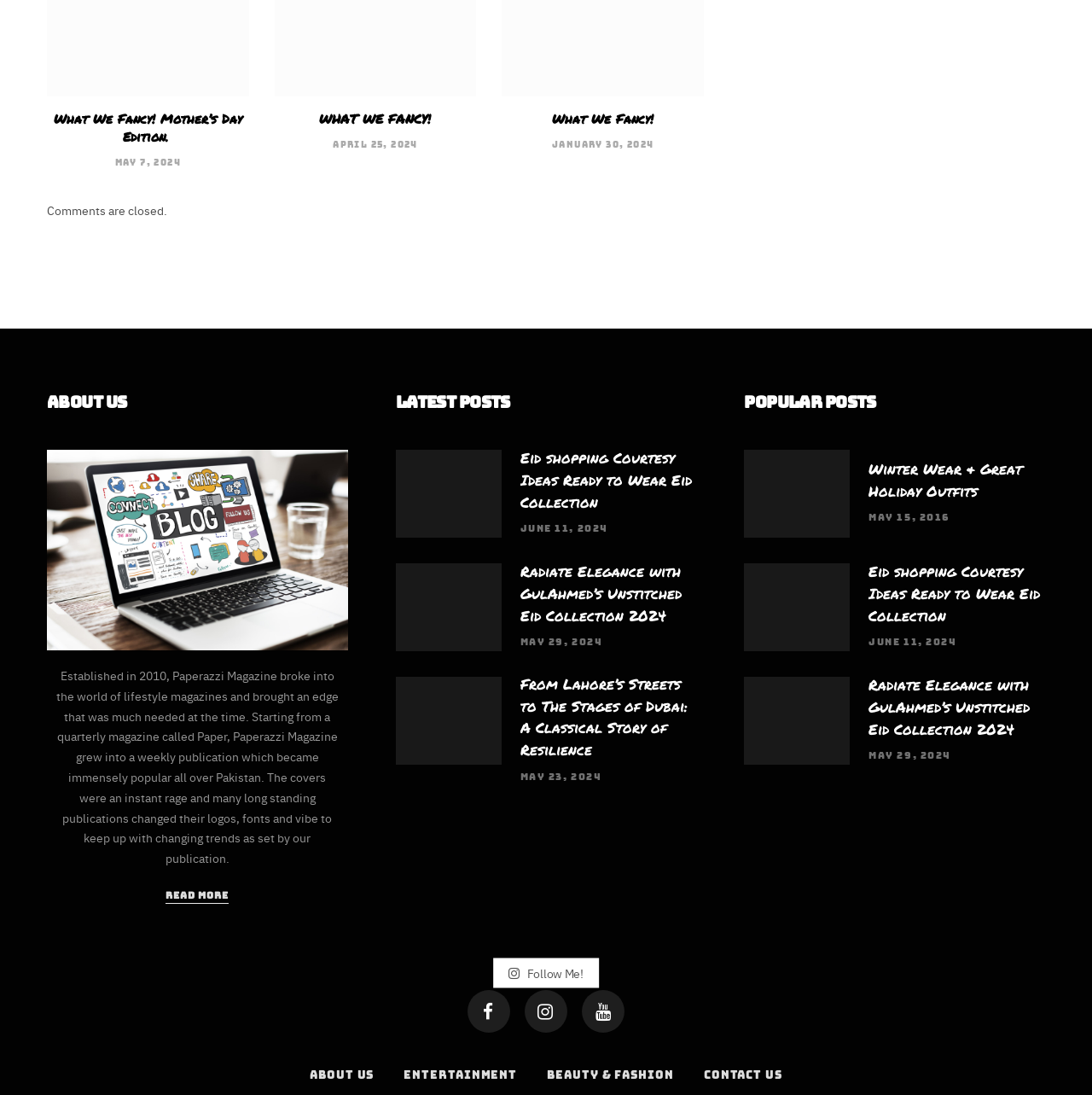Extract the bounding box coordinates of the UI element described by: "YouTube". The coordinates should include four float numbers ranging from 0 to 1, e.g., [left, top, right, bottom].

[0.533, 0.905, 0.572, 0.943]